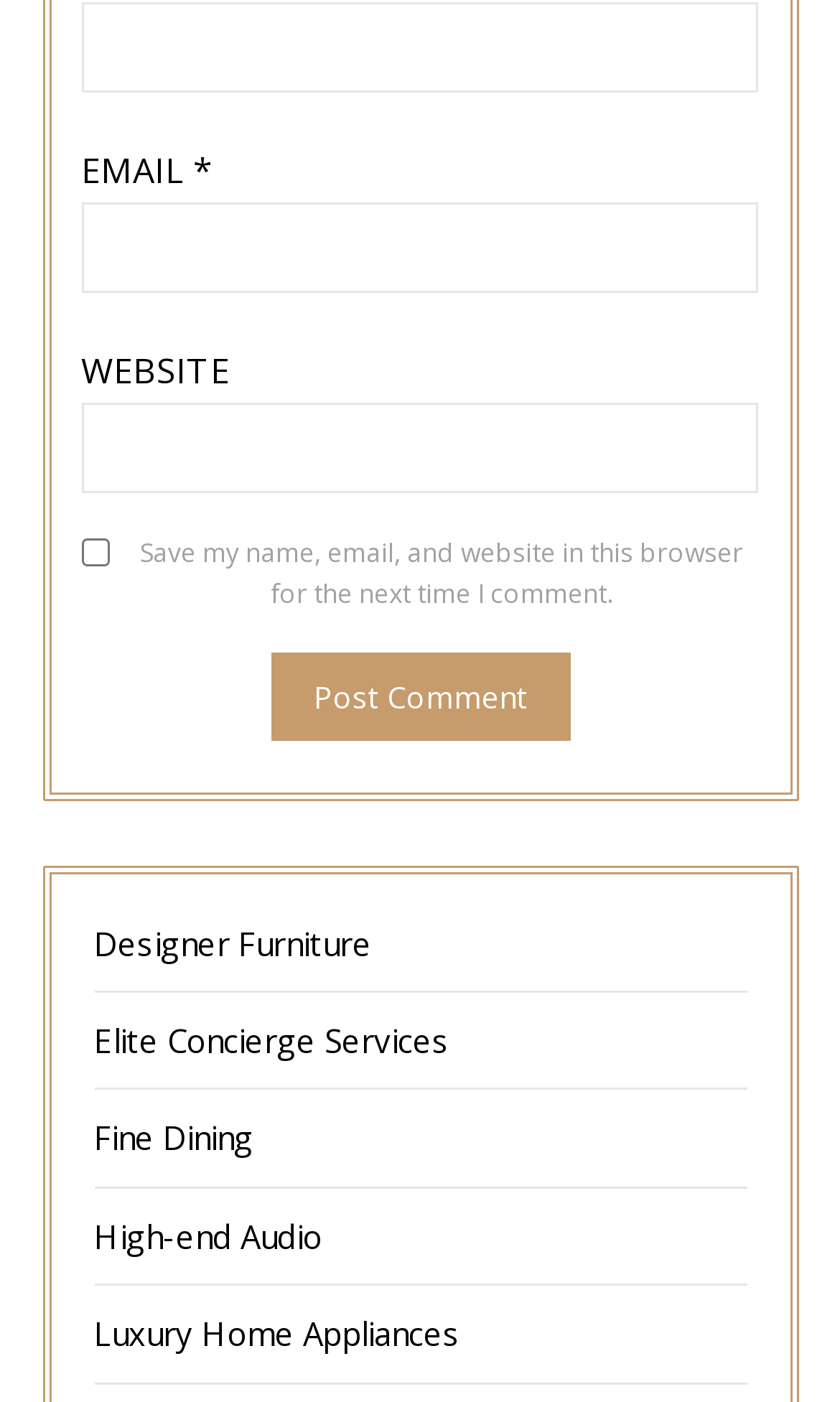Identify the bounding box for the described UI element: "Designer Furniture".

[0.112, 0.657, 0.442, 0.688]